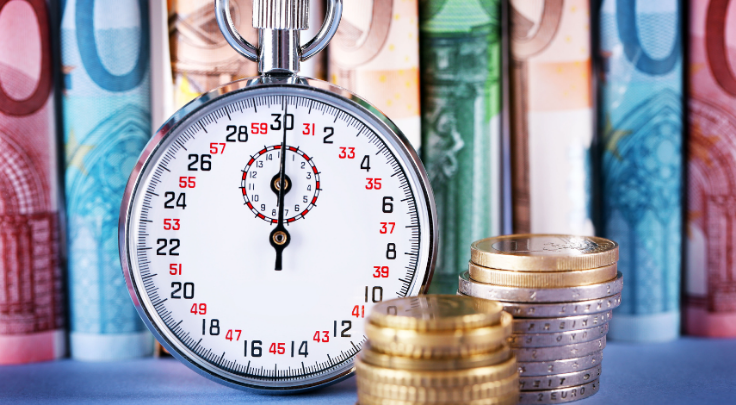Reply to the question with a single word or phrase:
What do the stacks of coins represent?

Financial growth and resource management